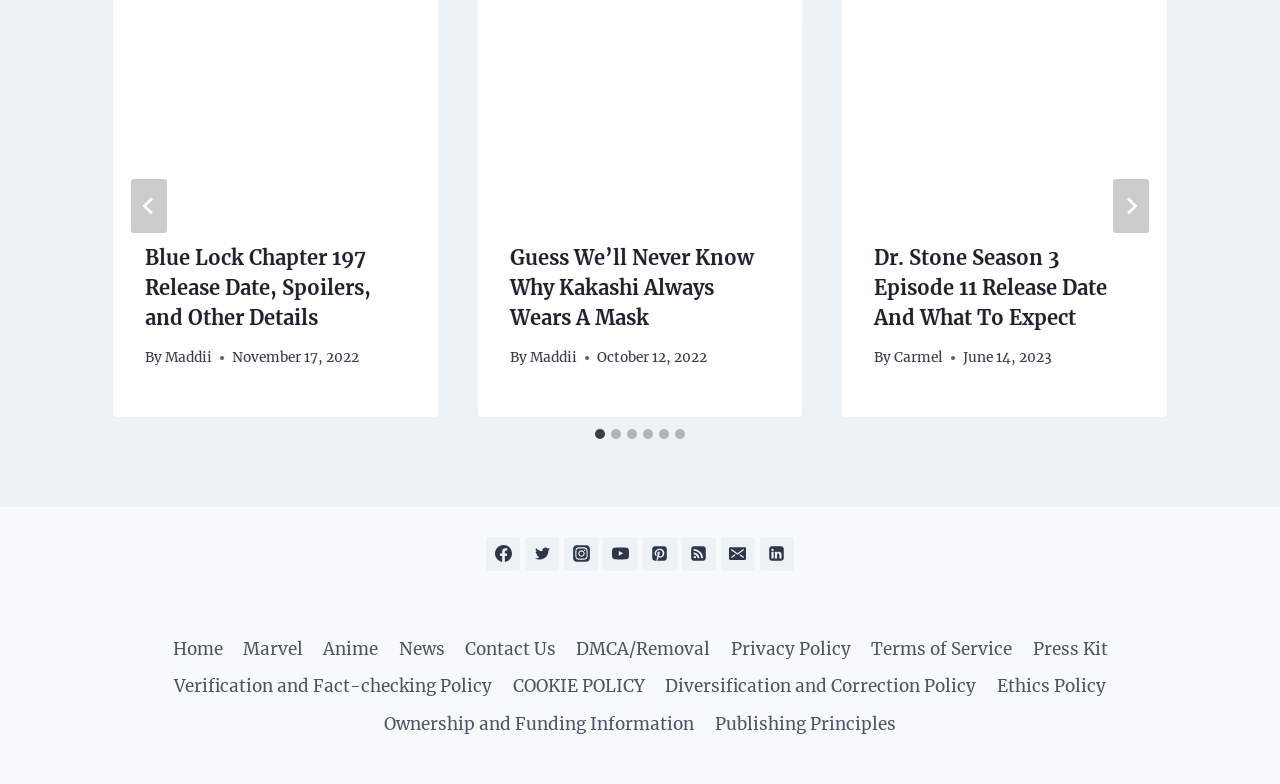Show the bounding box coordinates for the HTML element as described: "Terms of Service".

[0.673, 0.805, 0.799, 0.852]